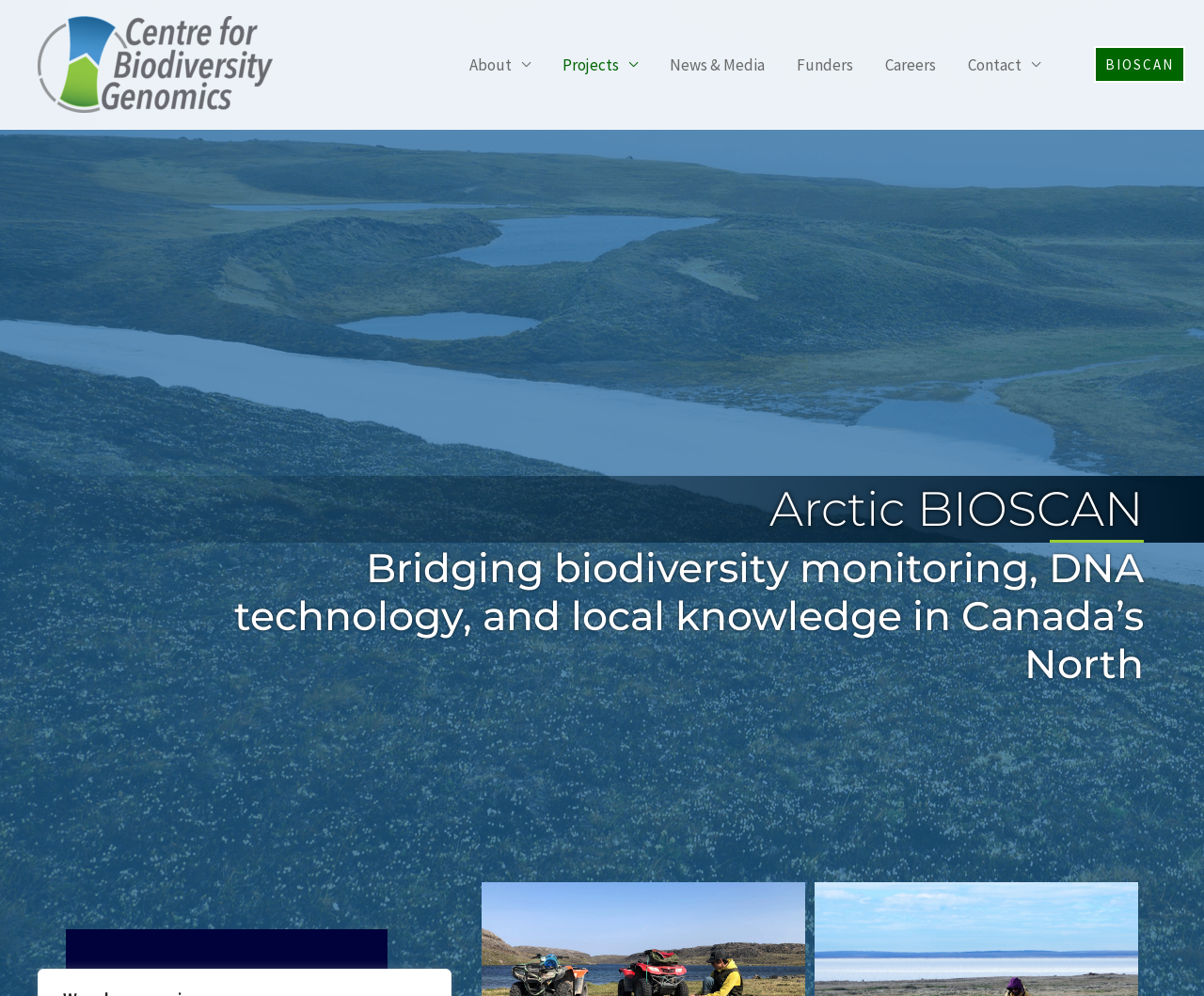With reference to the screenshot, provide a detailed response to the question below:
What is the name of the centre?

The question asks for the name of the centre, which can be found in the link element with the text 'Centre for Biodiversity Genomics' at the top of the webpage.